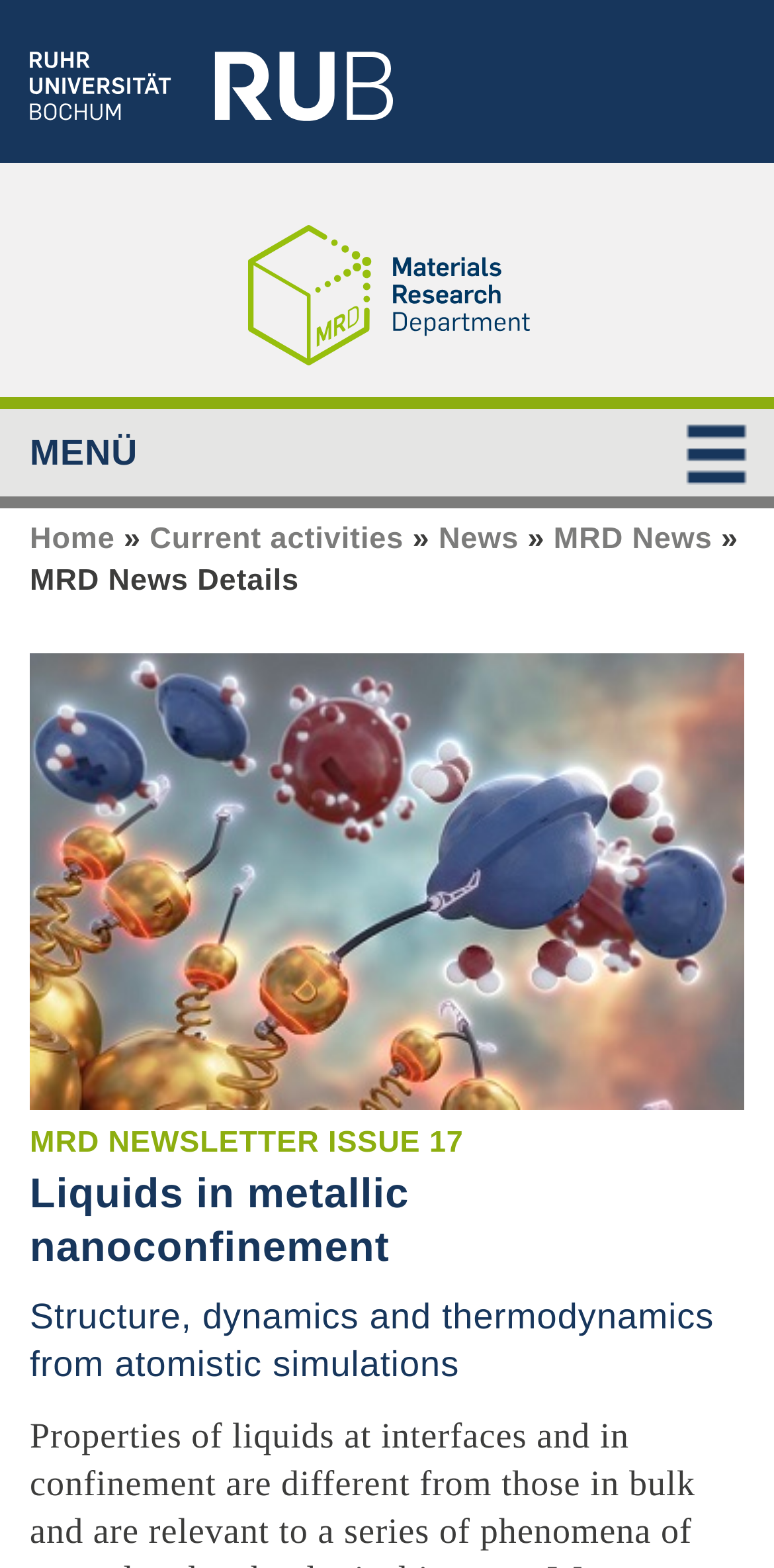Identify the bounding box coordinates for the UI element described as: "Home". The coordinates should be provided as four floats between 0 and 1: [left, top, right, bottom].

[0.038, 0.333, 0.148, 0.354]